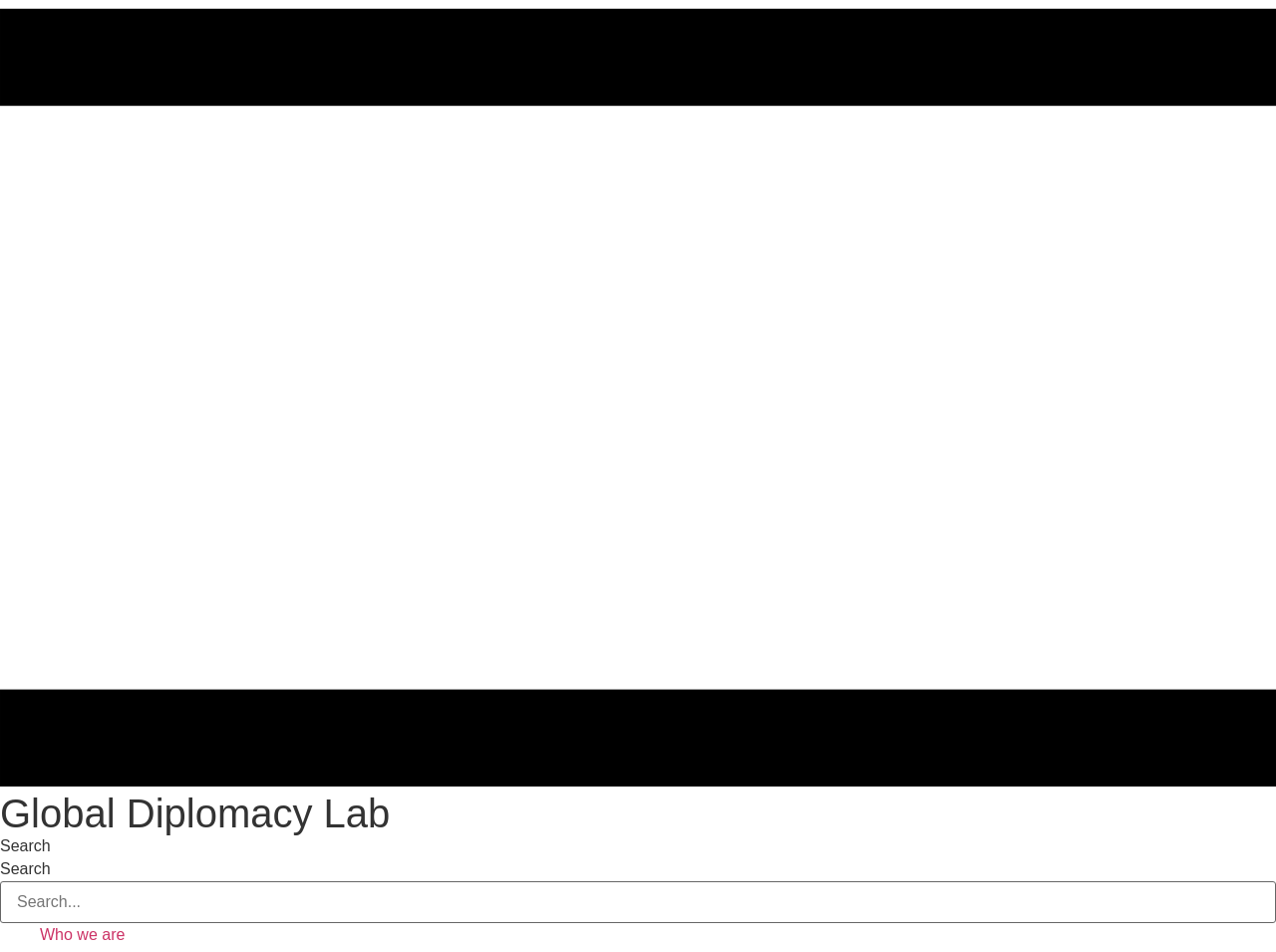Determine the main headline from the webpage and extract its text.

Global Diplomacy Lab